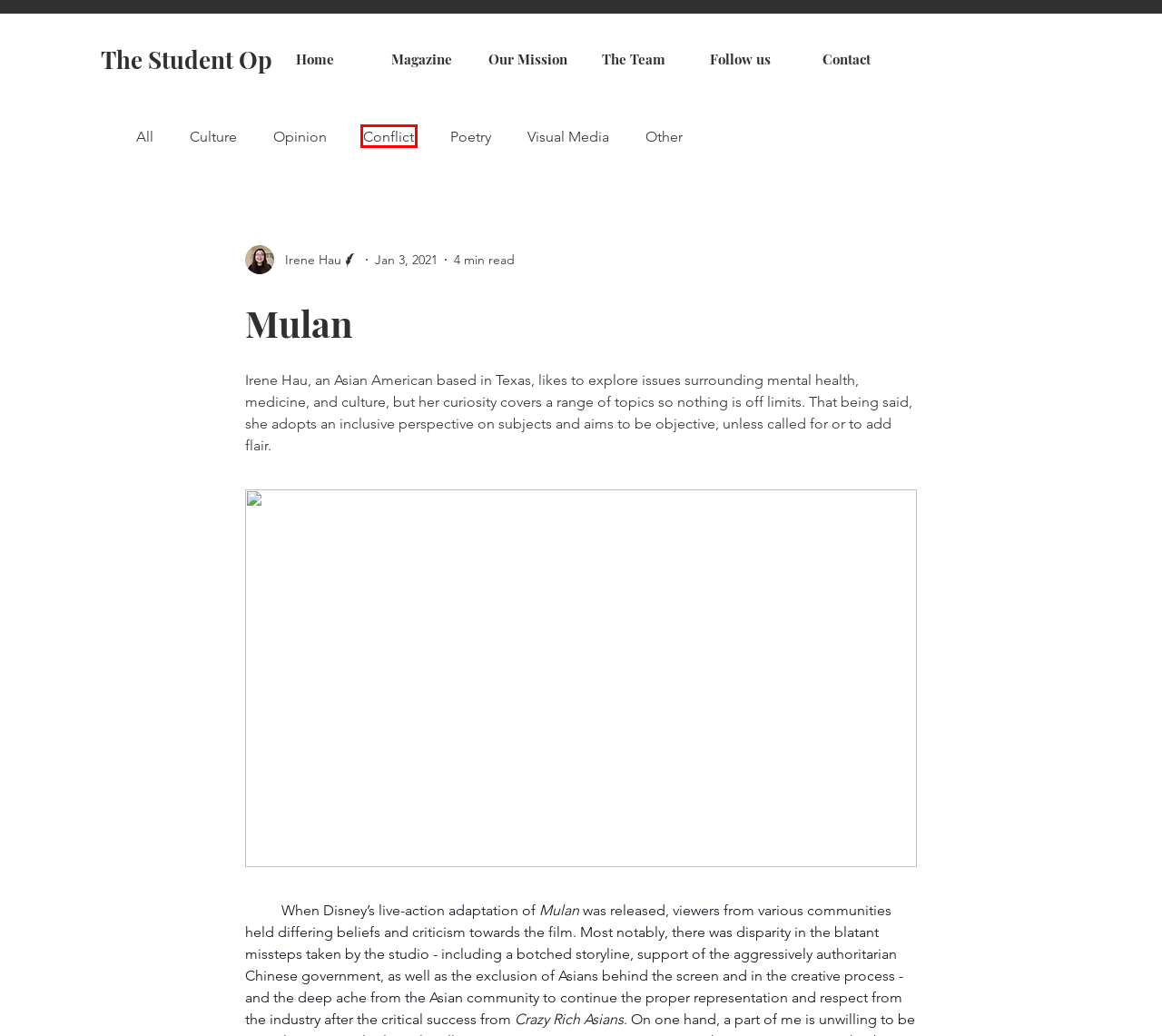Observe the webpage screenshot and focus on the red bounding box surrounding a UI element. Choose the most appropriate webpage description that corresponds to the new webpage after clicking the element in the bounding box. Here are the candidates:
A. Our Mission | The Student Op
B. Culture
C. Other
D. Visual Media
E. Conflict
F. Follow us | The Student Op
G. Magazine | The Student Op
H. Contact | The Student Op

E